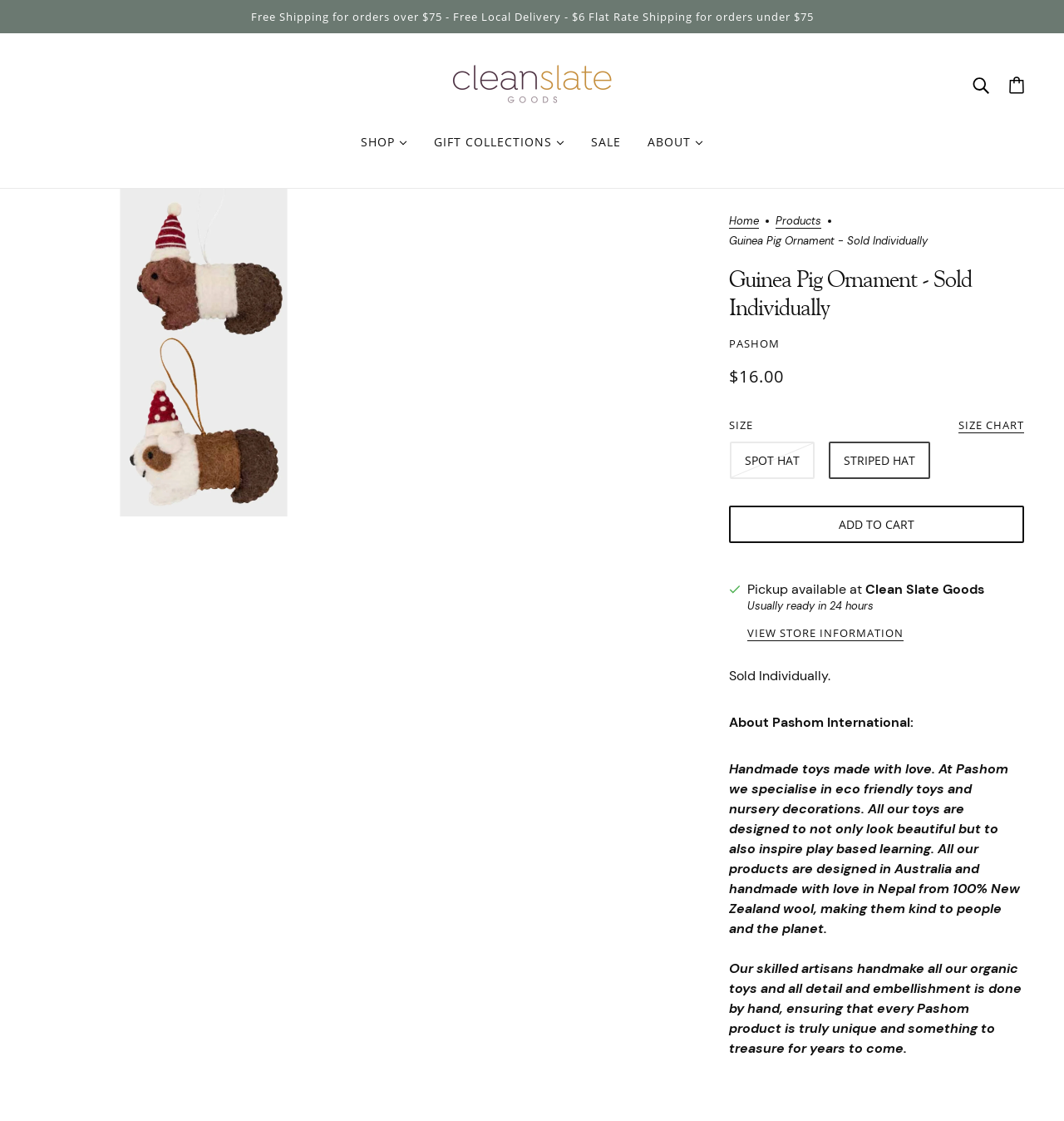Please reply to the following question using a single word or phrase: 
What is the usual preparation time for pickup?

24 hours